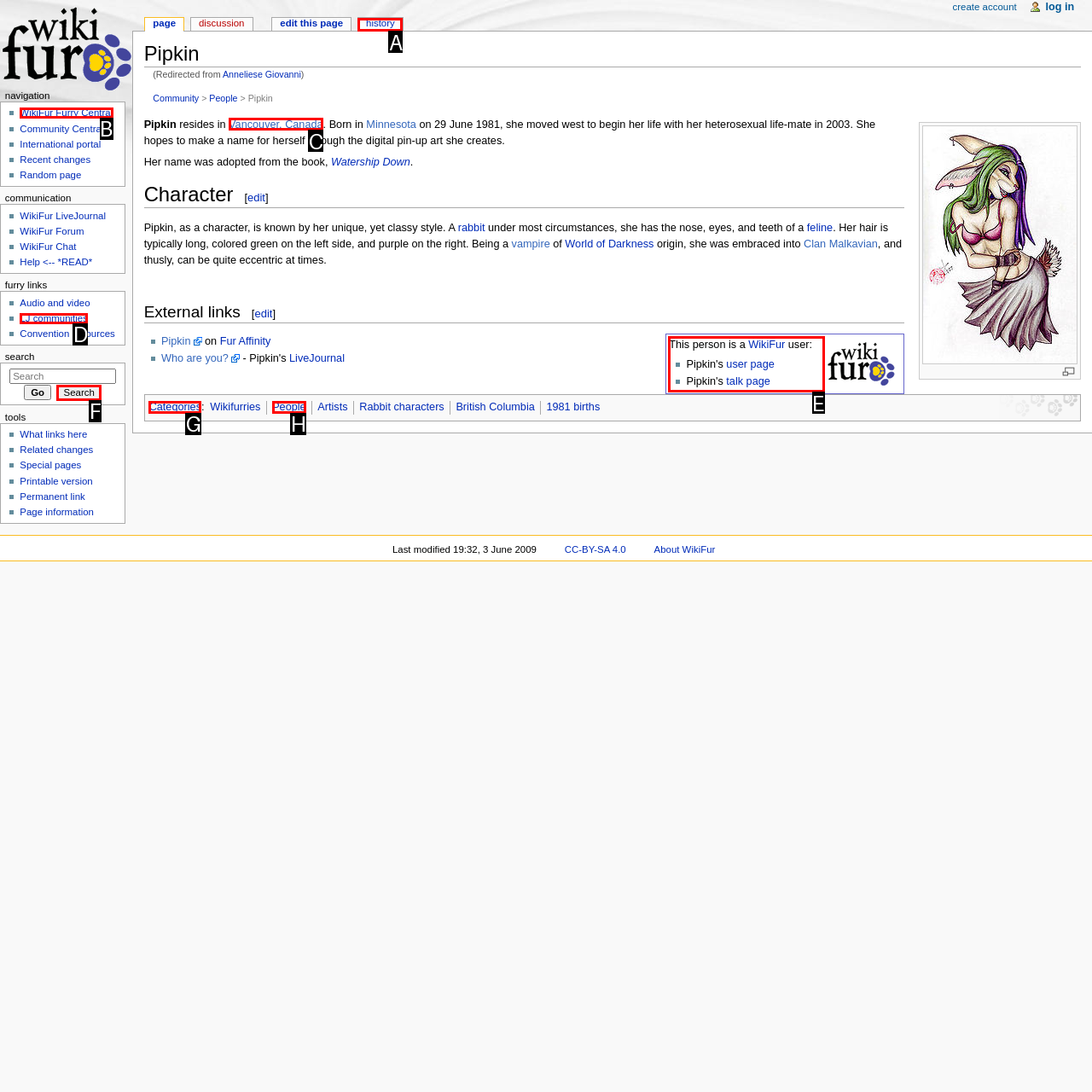Select the correct option from the given choices to perform this task: View Pipkin's user page. Provide the letter of that option.

E